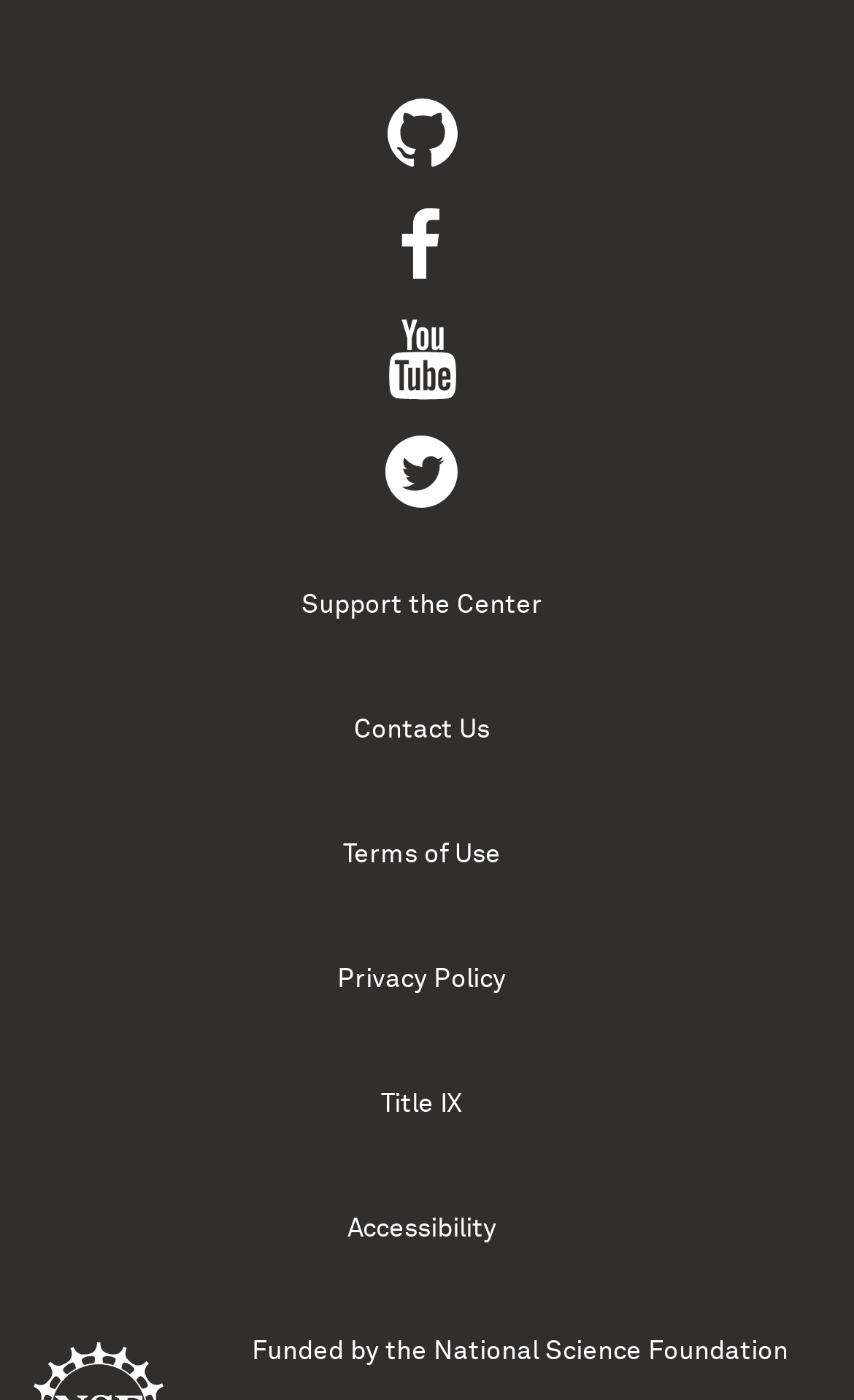Locate the bounding box coordinates of the clickable region to complete the following instruction: "Click the first image link."

[0.453, 0.106, 0.535, 0.125]